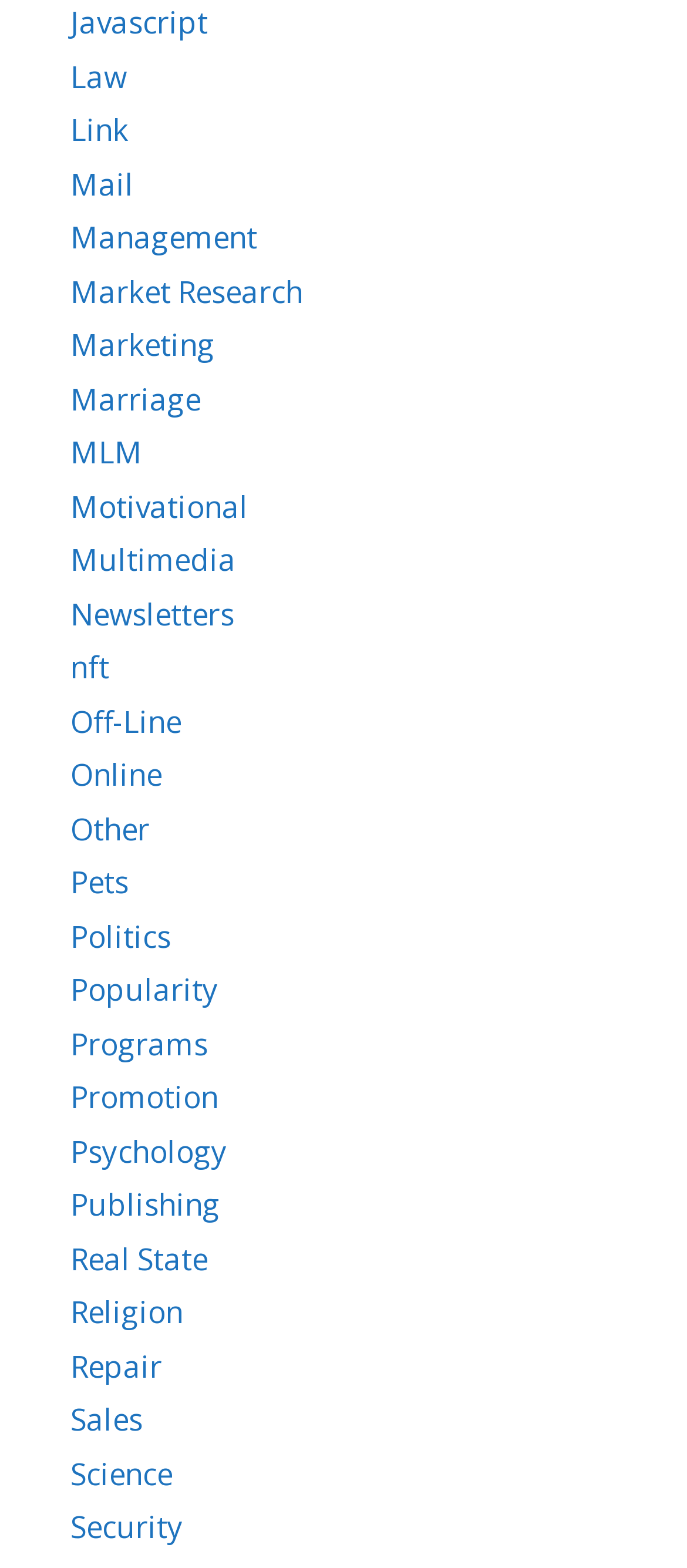Pinpoint the bounding box coordinates of the clickable area necessary to execute the following instruction: "Explore the 'Multimedia' section". The coordinates should be given as four float numbers between 0 and 1, namely [left, top, right, bottom].

[0.103, 0.344, 0.344, 0.37]